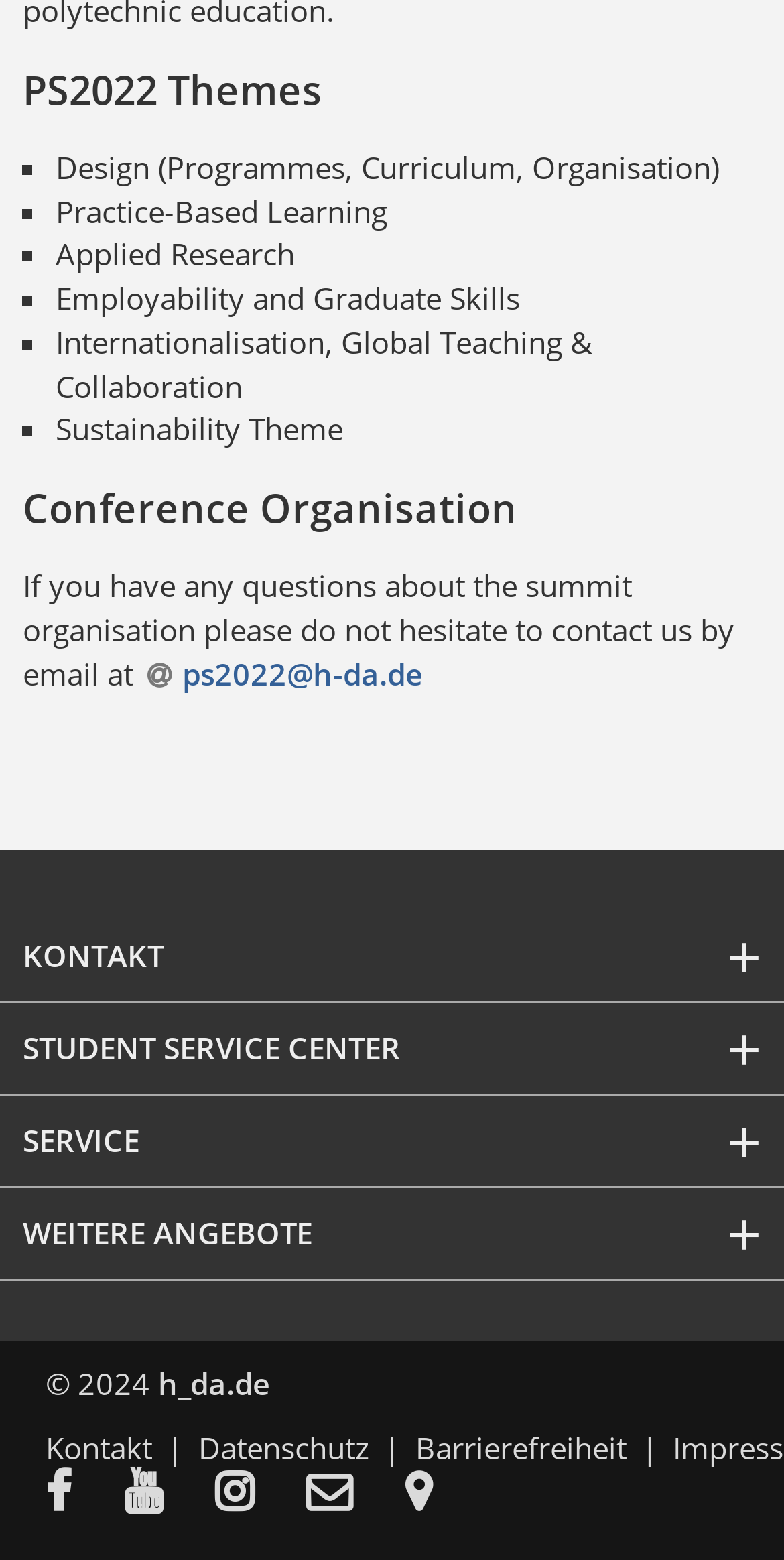How many menu items are present in the vertical menu? Observe the screenshot and provide a one-word or short phrase answer.

5